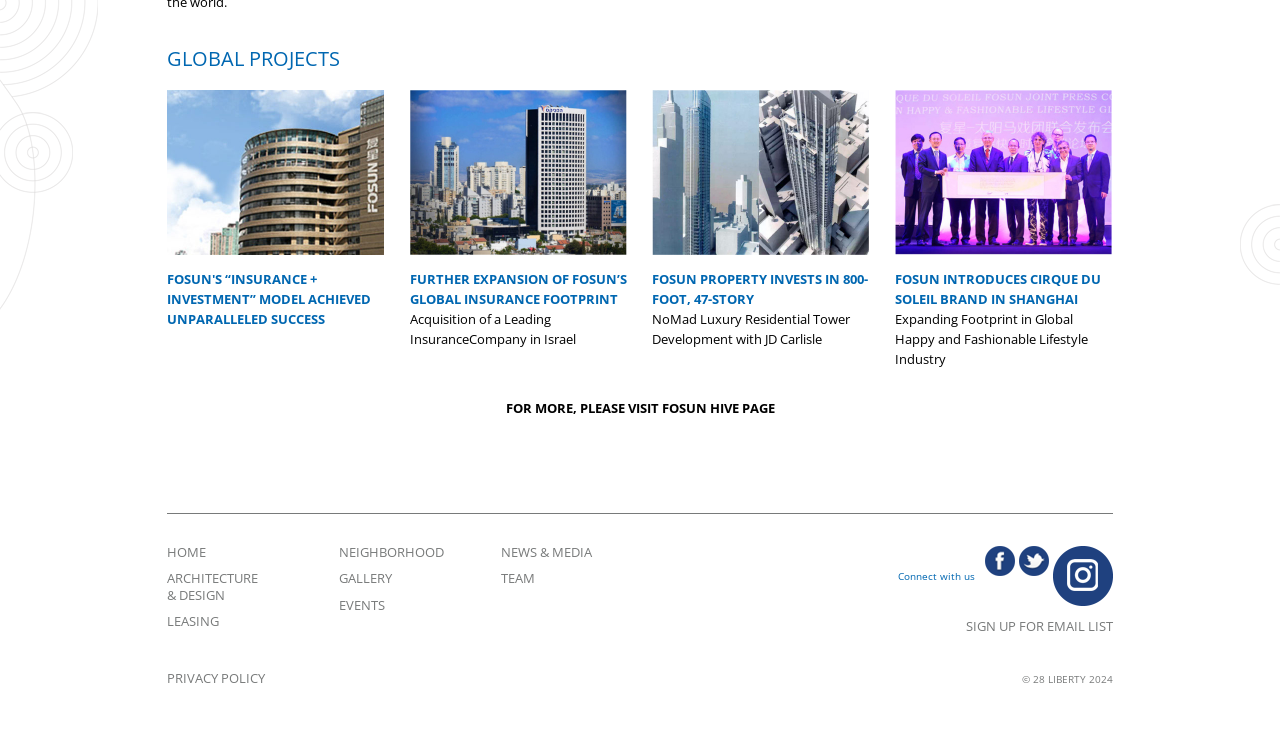Find the bounding box coordinates of the area that needs to be clicked in order to achieve the following instruction: "View NEWS & MEDIA". The coordinates should be specified as four float numbers between 0 and 1, i.e., [left, top, right, bottom].

[0.392, 0.732, 0.488, 0.754]